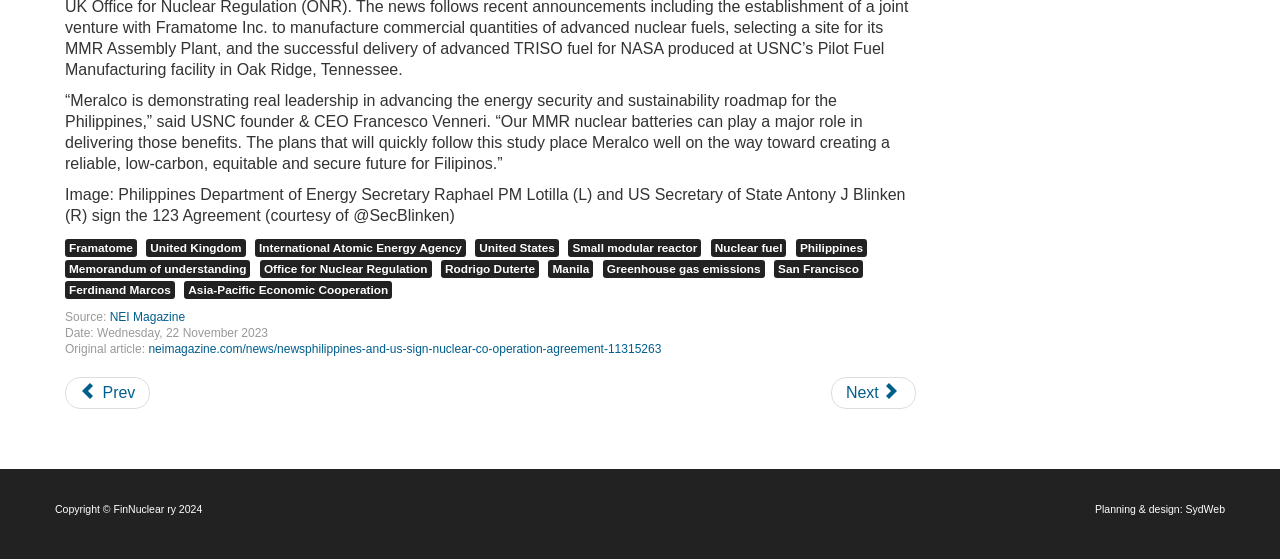Please find the bounding box coordinates of the section that needs to be clicked to achieve this instruction: "Click on the link to Framatome".

[0.051, 0.428, 0.107, 0.46]